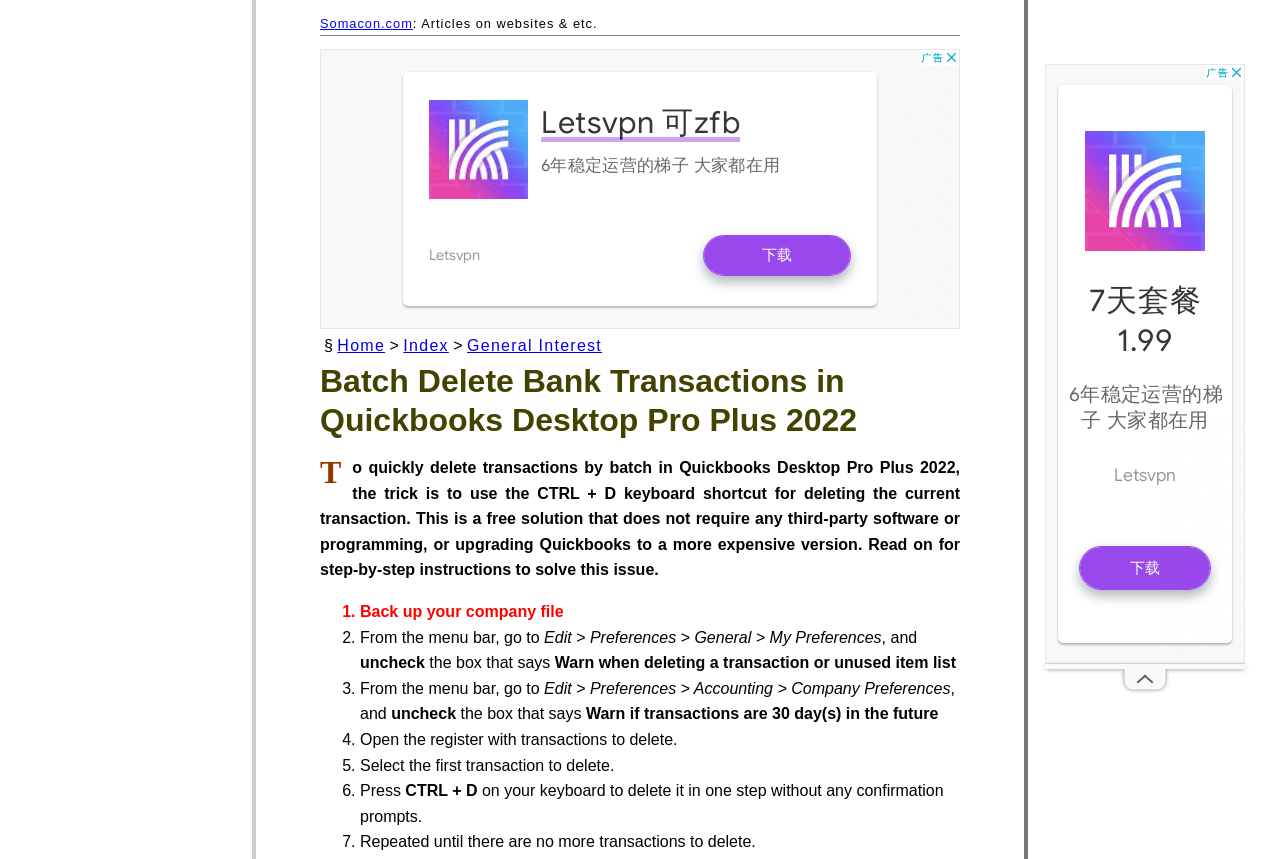What should be unchecked in Edit > Preferences > General > My Preferences?
We need a detailed and exhaustive answer to the question. Please elaborate.

According to the webpage, in the step-by-step instructions, it is mentioned that in Edit > Preferences > General > My Preferences, the box that says 'Warn when deleting a transaction or unused item list' should be unchecked.